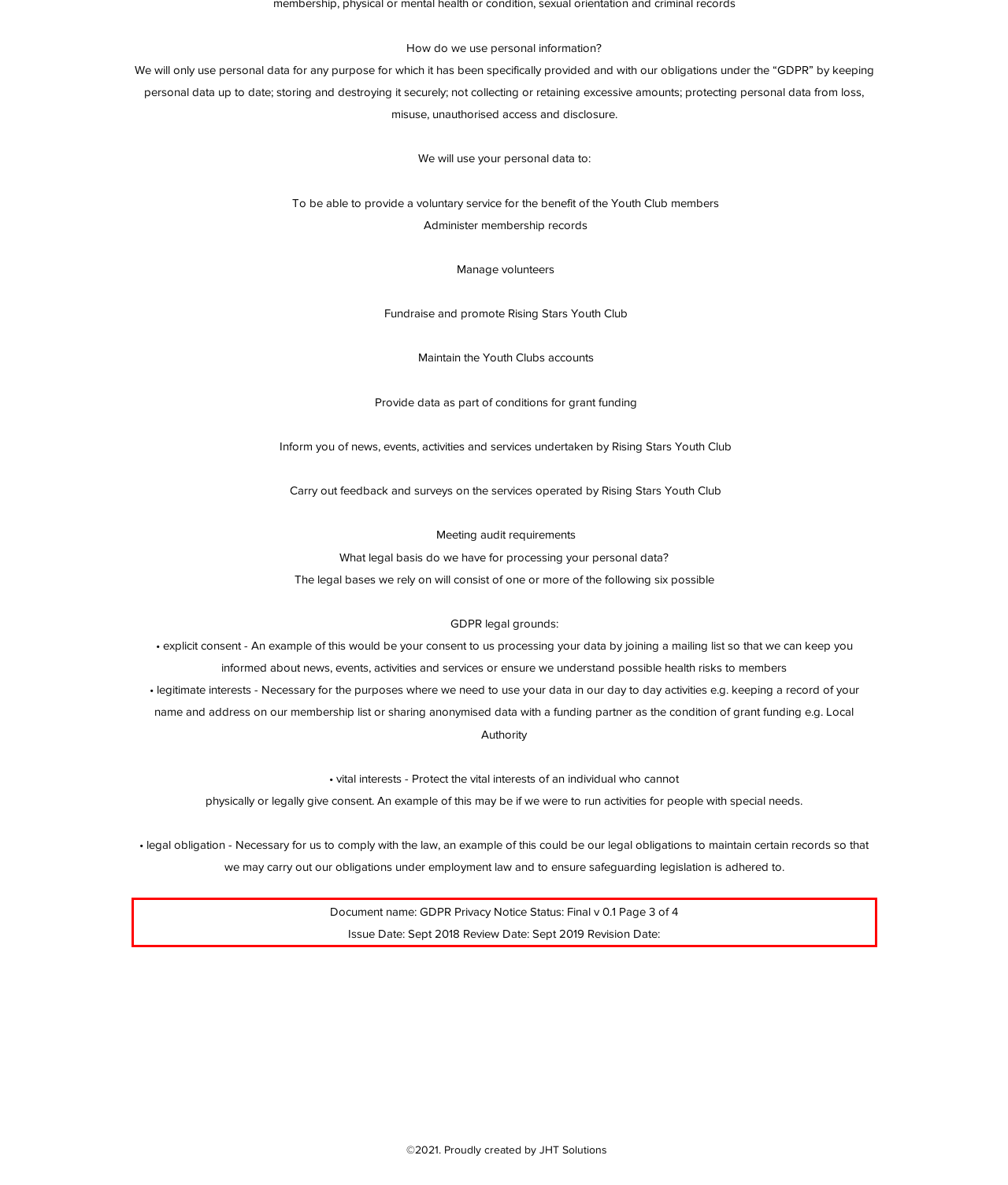Please perform OCR on the UI element surrounded by the red bounding box in the given webpage screenshot and extract its text content.

Document name: GDPR Privacy Notice Status: Final v 0.1 Page 3 of 4 Issue Date: Sept 2018 Review Date: Sept 2019 Revision Date: